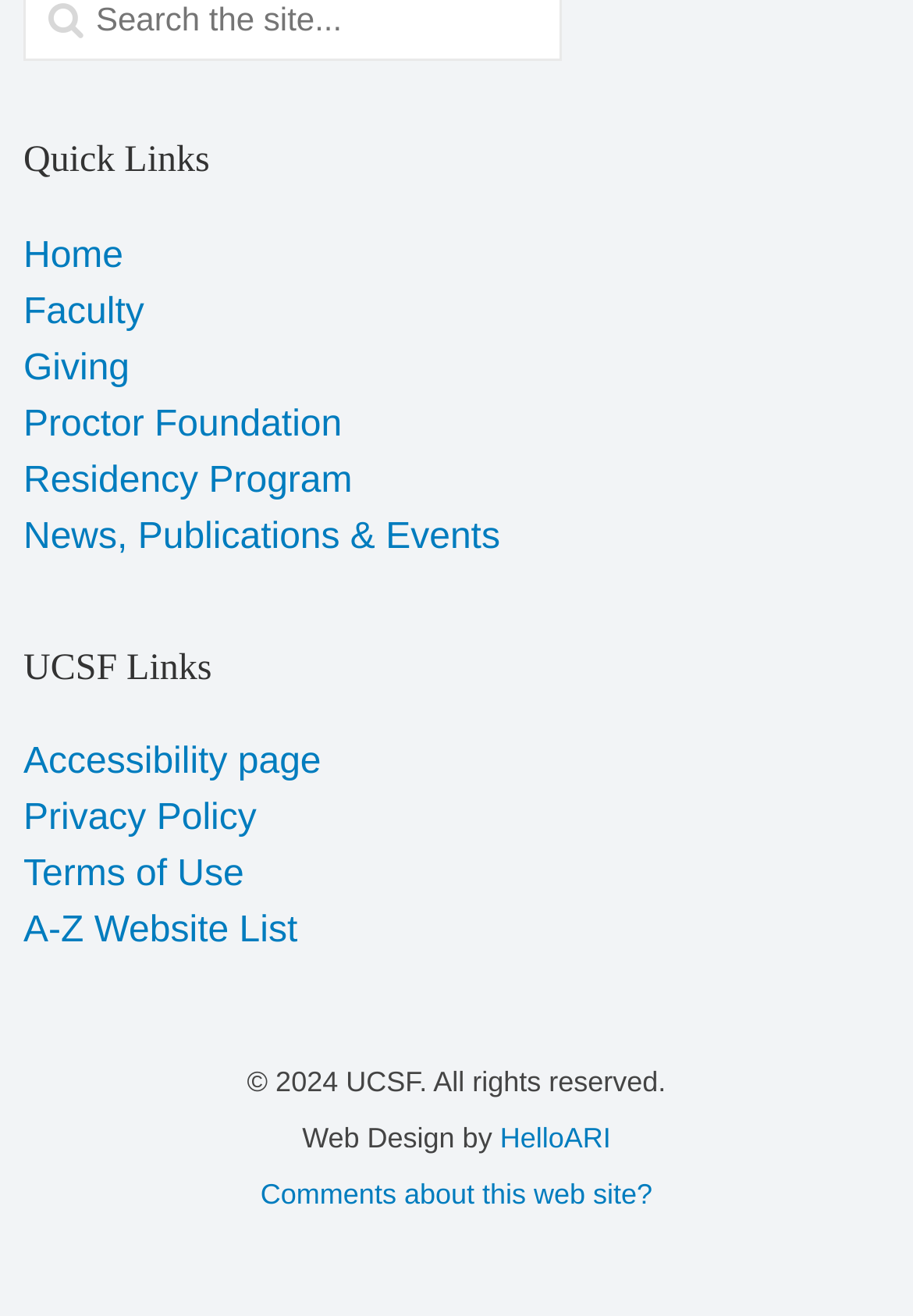How can users provide feedback about the website? Analyze the screenshot and reply with just one word or a short phrase.

By clicking on the 'Comments about this web site?' link